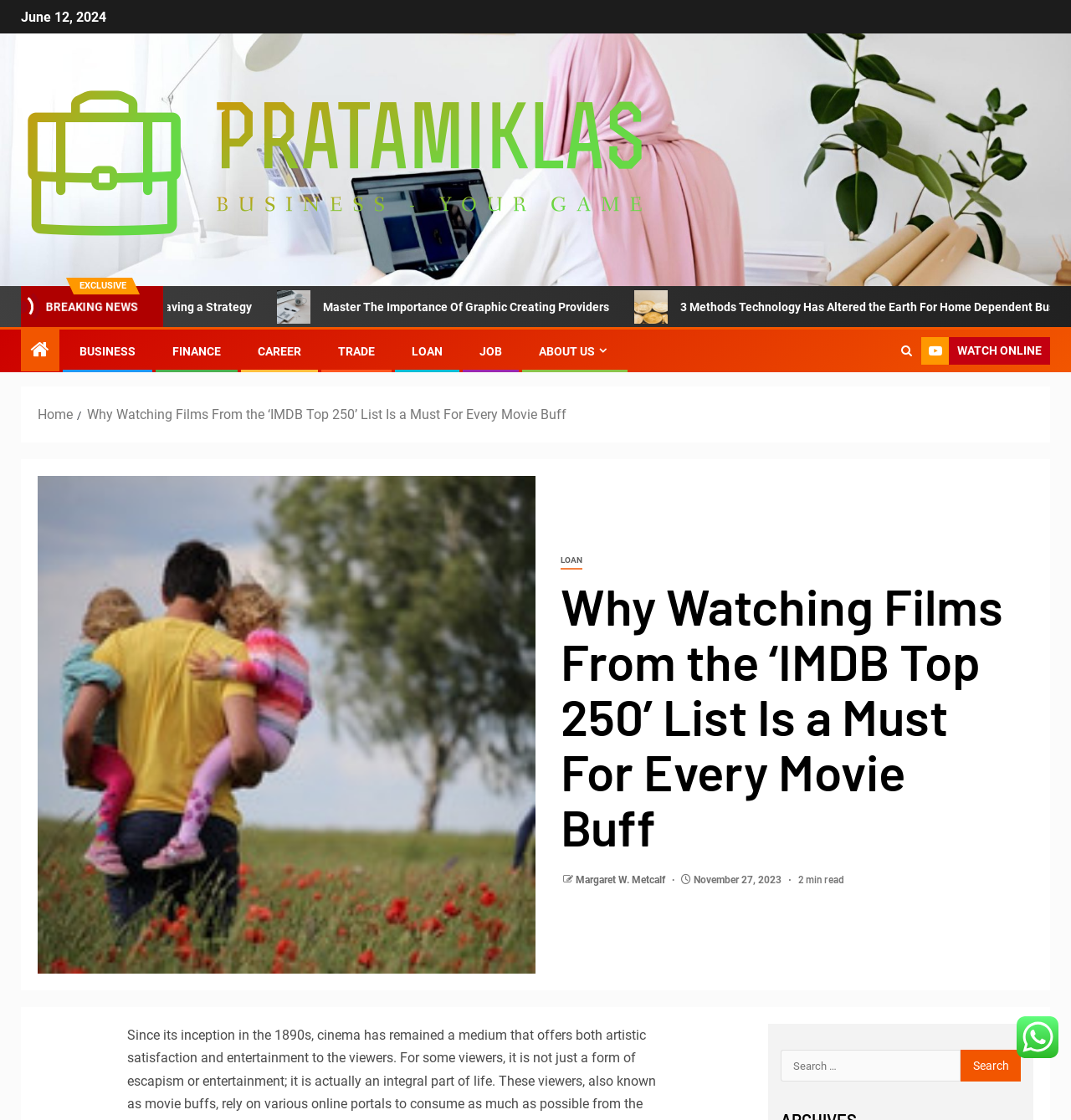Using the format (top-left x, top-left y, bottom-right x, bottom-right y), provide the bounding box coordinates for the described UI element. All values should be floating point numbers between 0 and 1: Gardening Without having a Strategy

[0.189, 0.259, 0.439, 0.289]